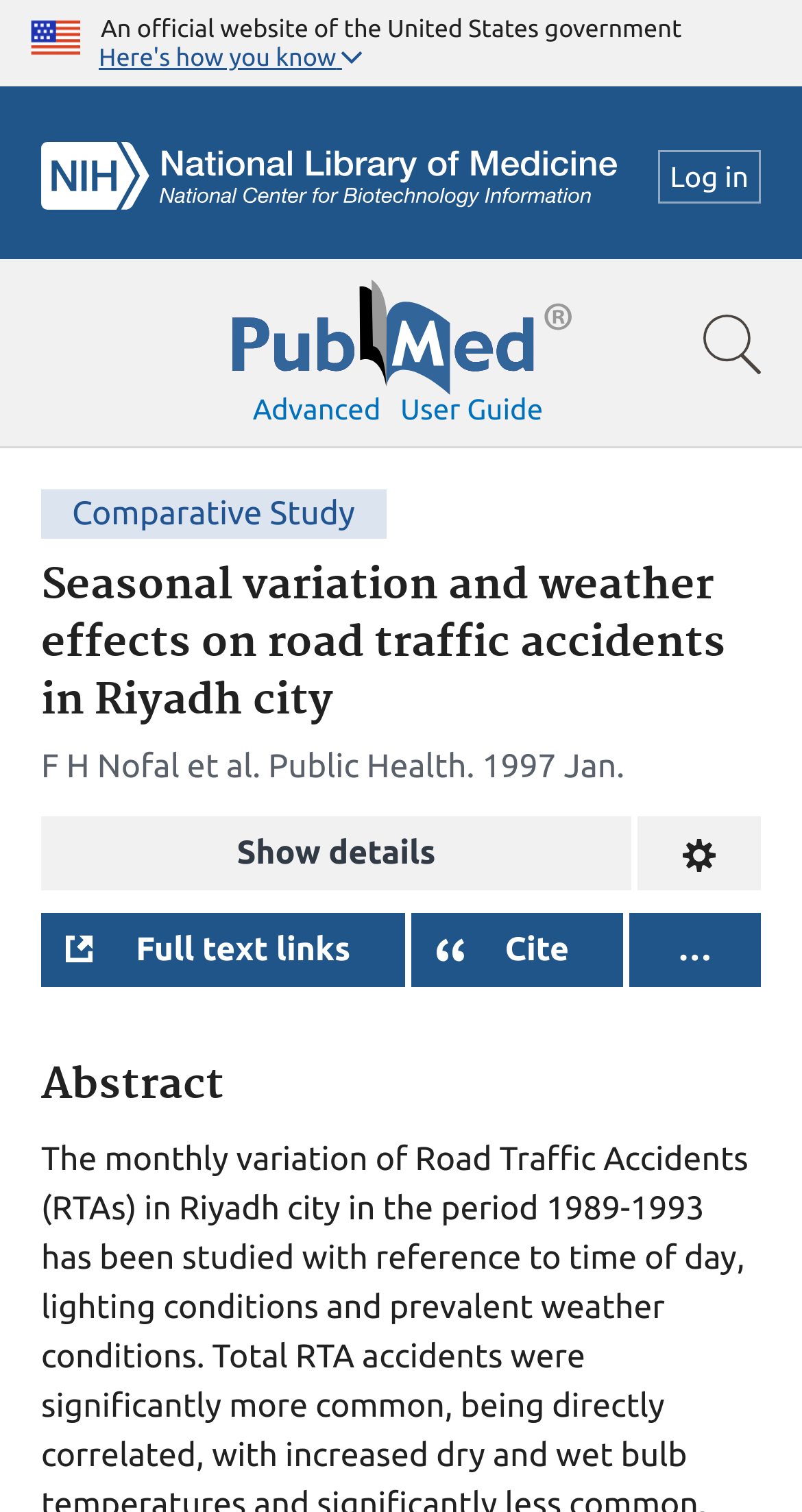Predict the bounding box of the UI element based on this description: "aria-label="NCBI Logo"".

[0.051, 0.094, 0.769, 0.151]